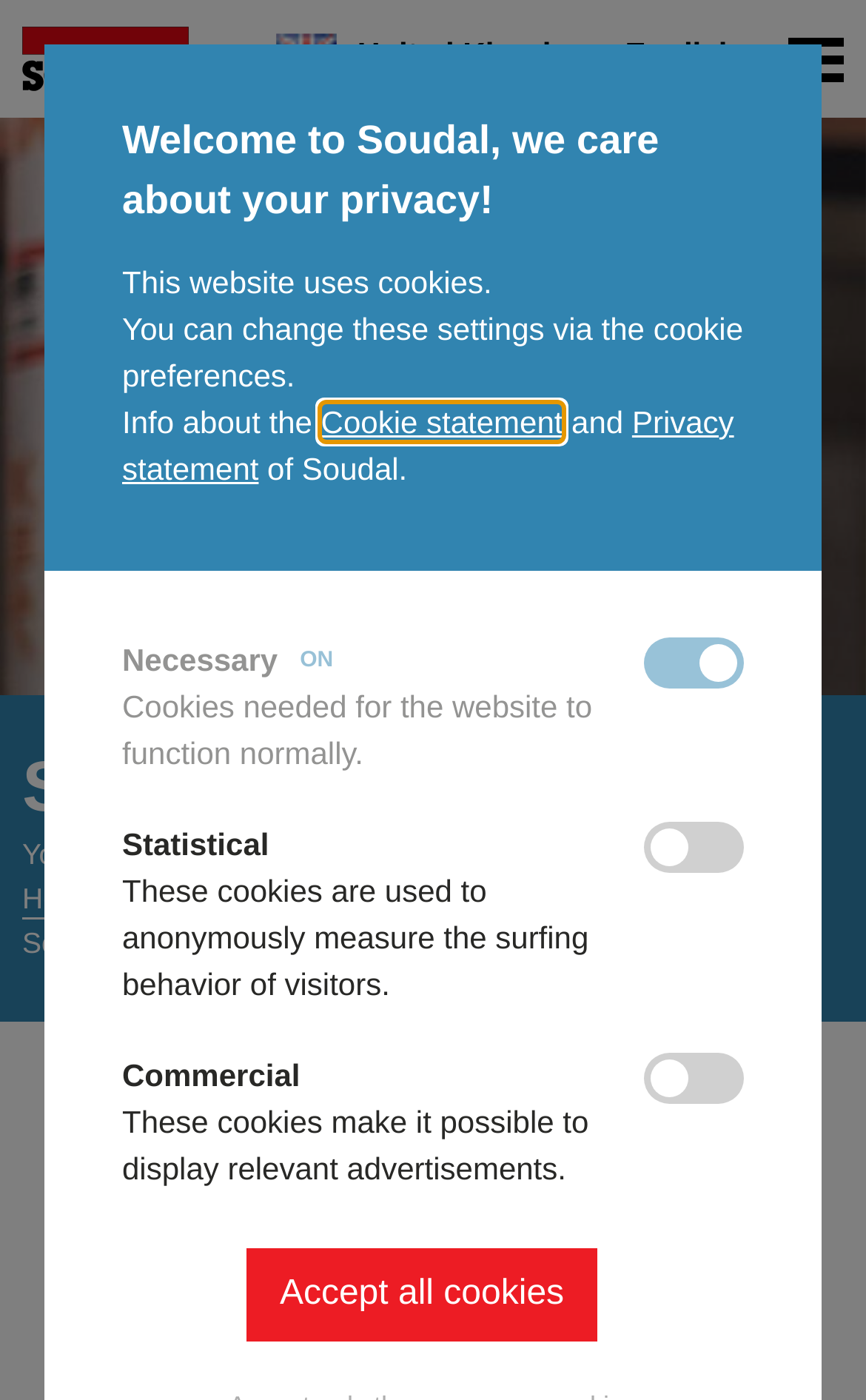Specify the bounding box coordinates of the area to click in order to execute this command: 'Click the Home link'. The coordinates should consist of four float numbers ranging from 0 to 1, and should be formatted as [left, top, right, bottom].

[0.026, 0.019, 0.218, 0.065]